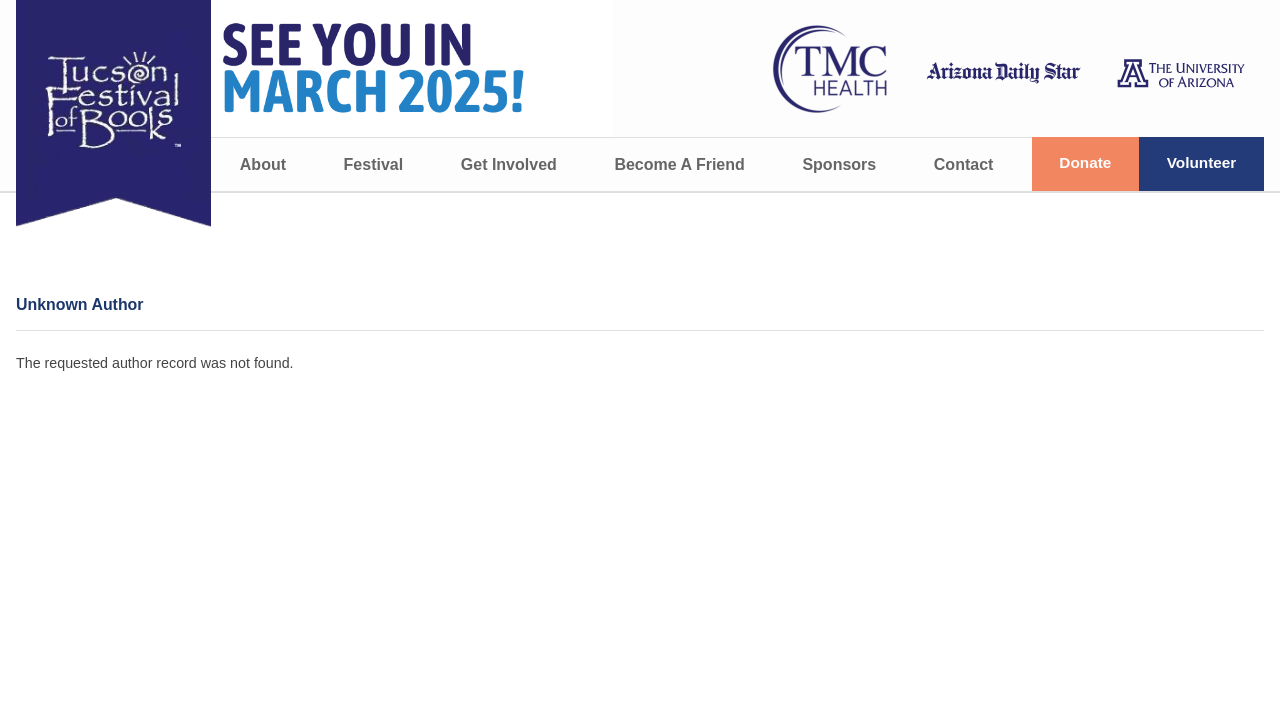Provide a short answer using a single word or phrase for the following question: 
What is the status of the author record?

Not found